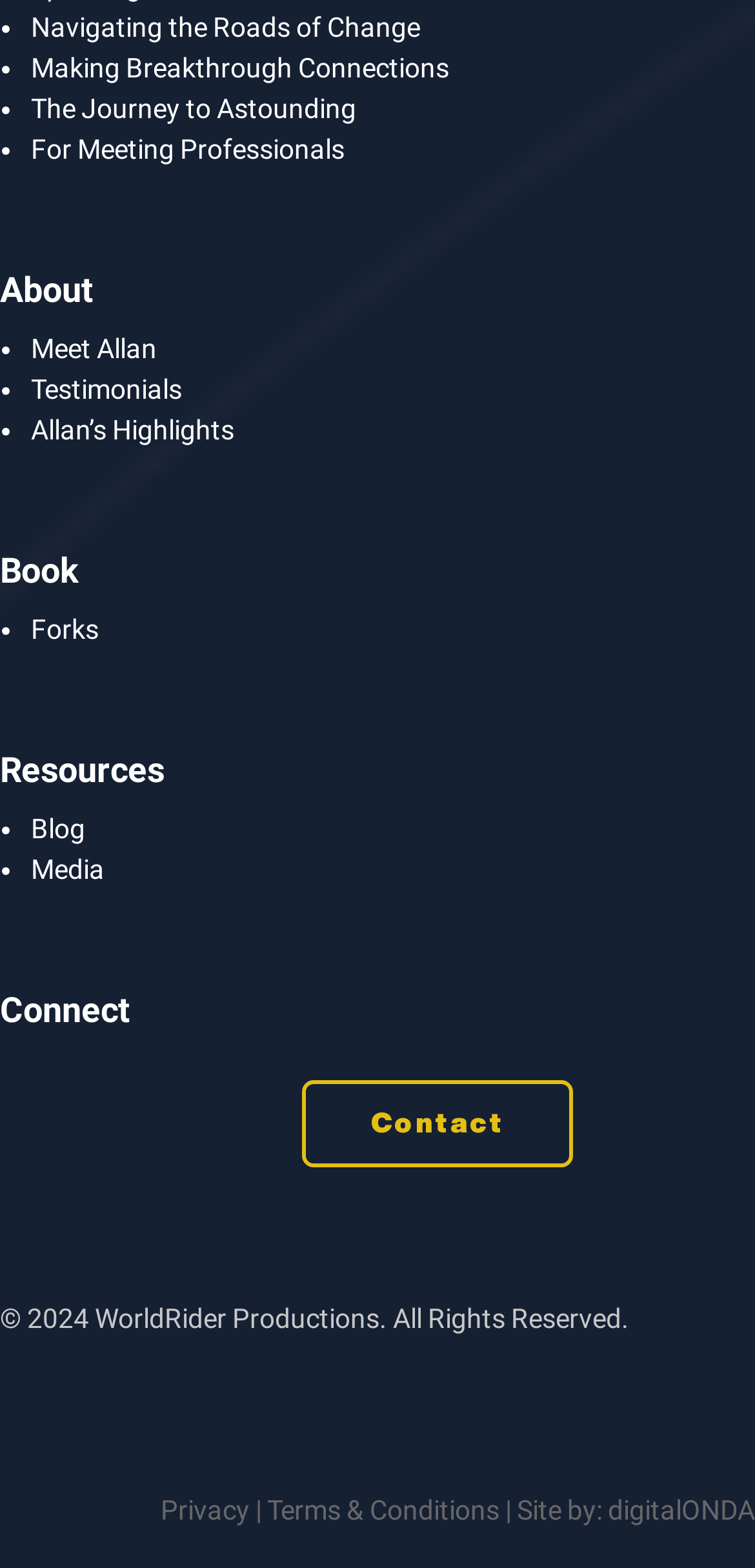How many links are under the 'About' heading?
Based on the screenshot, provide your answer in one word or phrase.

4